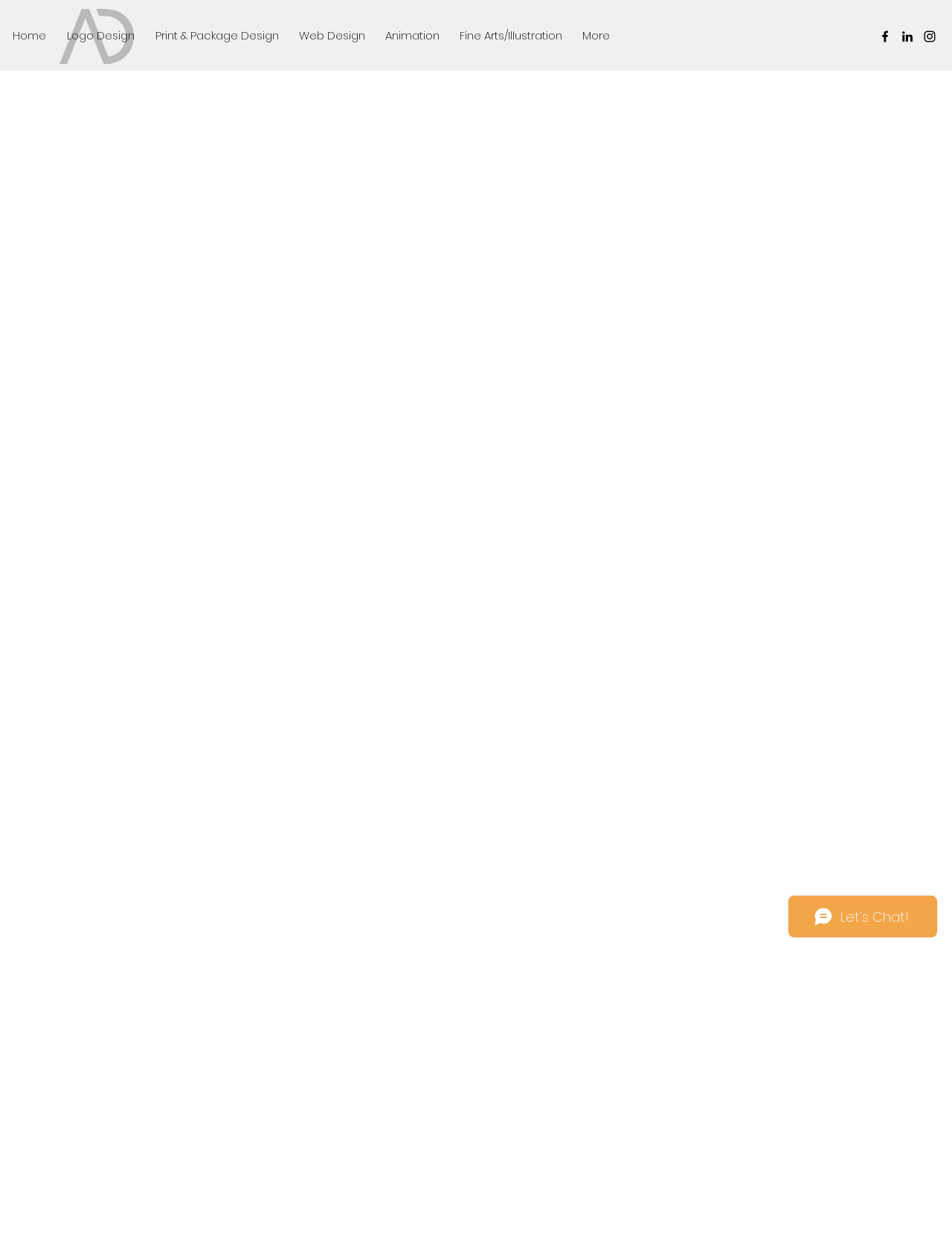Identify the bounding box coordinates of the specific part of the webpage to click to complete this instruction: "Chat with the Wix Chat iframe".

[0.82, 0.708, 1.0, 0.759]